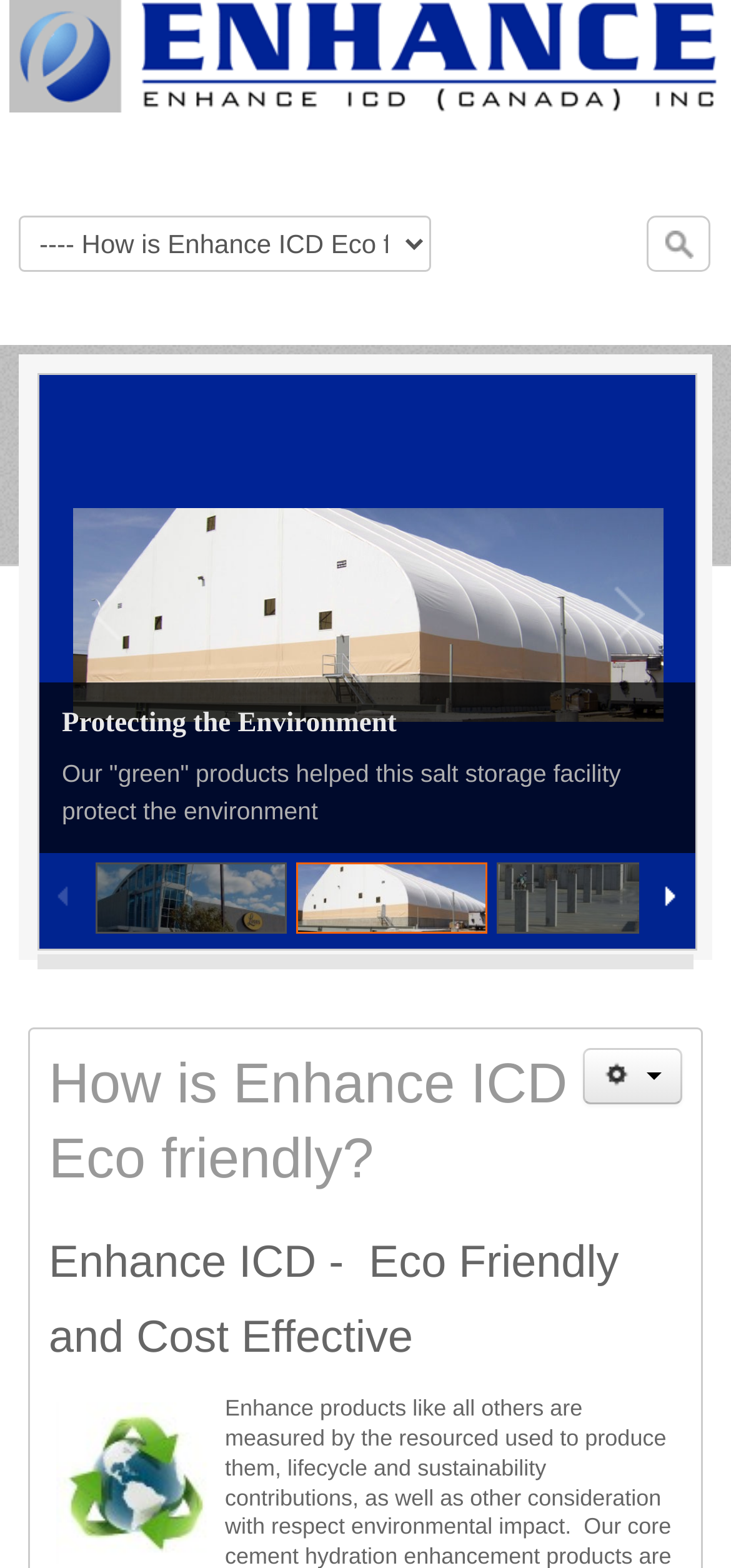How many images are on the webpage?
Using the information from the image, give a concise answer in one word or a short phrase.

6